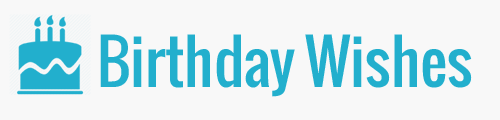What is the color of the font used for the text 'Birthday Wishes'? Observe the screenshot and provide a one-word or short phrase answer.

Cheerful blue